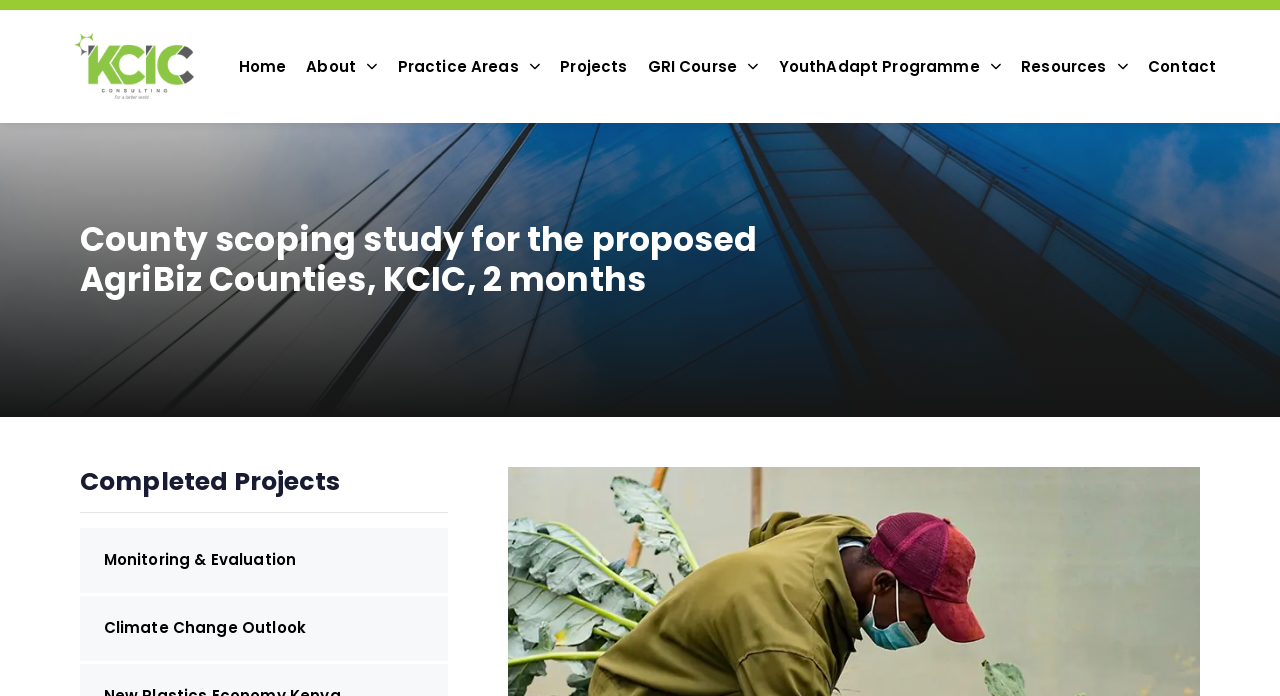What is the last main menu item?
Answer the question with a detailed and thorough explanation.

The main menu items can be found at the top of the webpage, and the last item is 'Contact', which is located at the rightmost position.